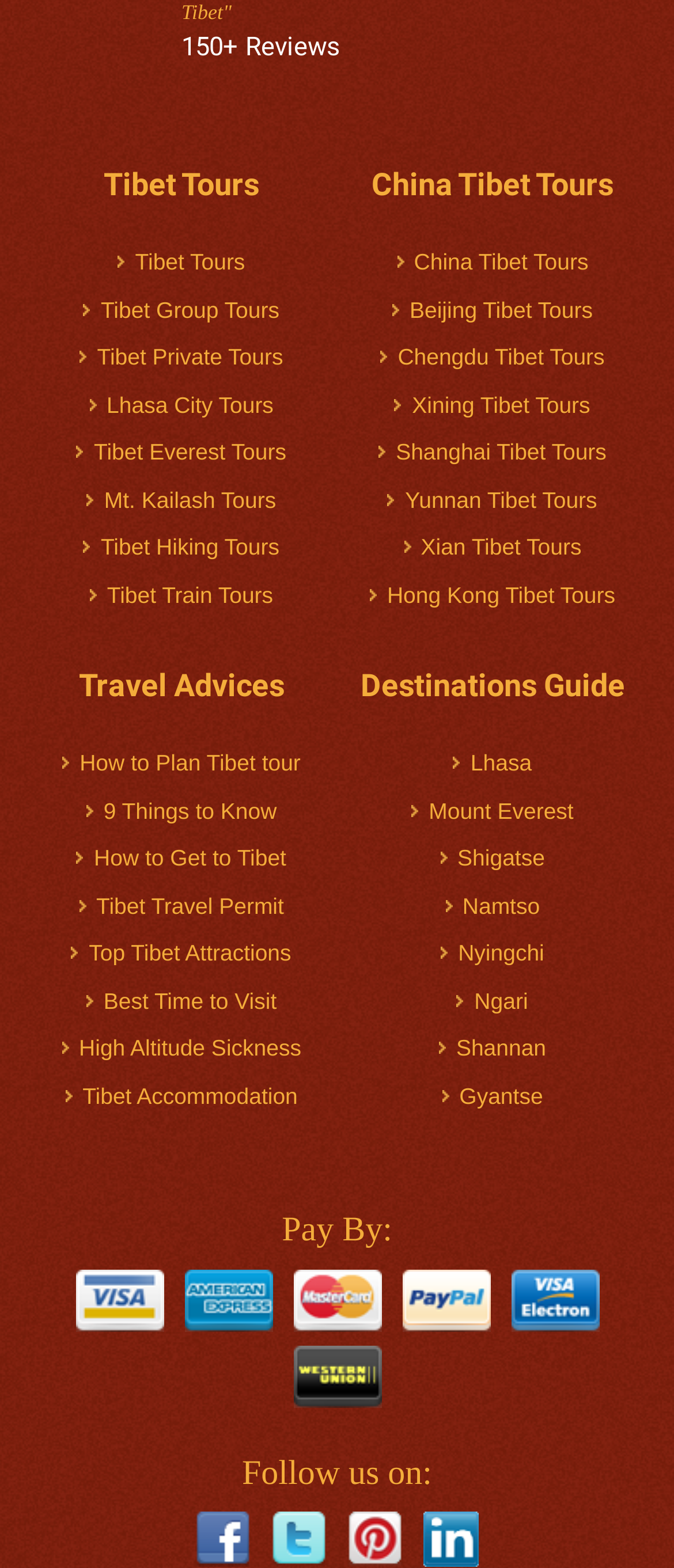Using the description: "Tibet Hiking Tours", determine the UI element's bounding box coordinates. Ensure the coordinates are in the format of four float numbers between 0 and 1, i.e., [left, top, right, bottom].

[0.124, 0.341, 0.415, 0.357]